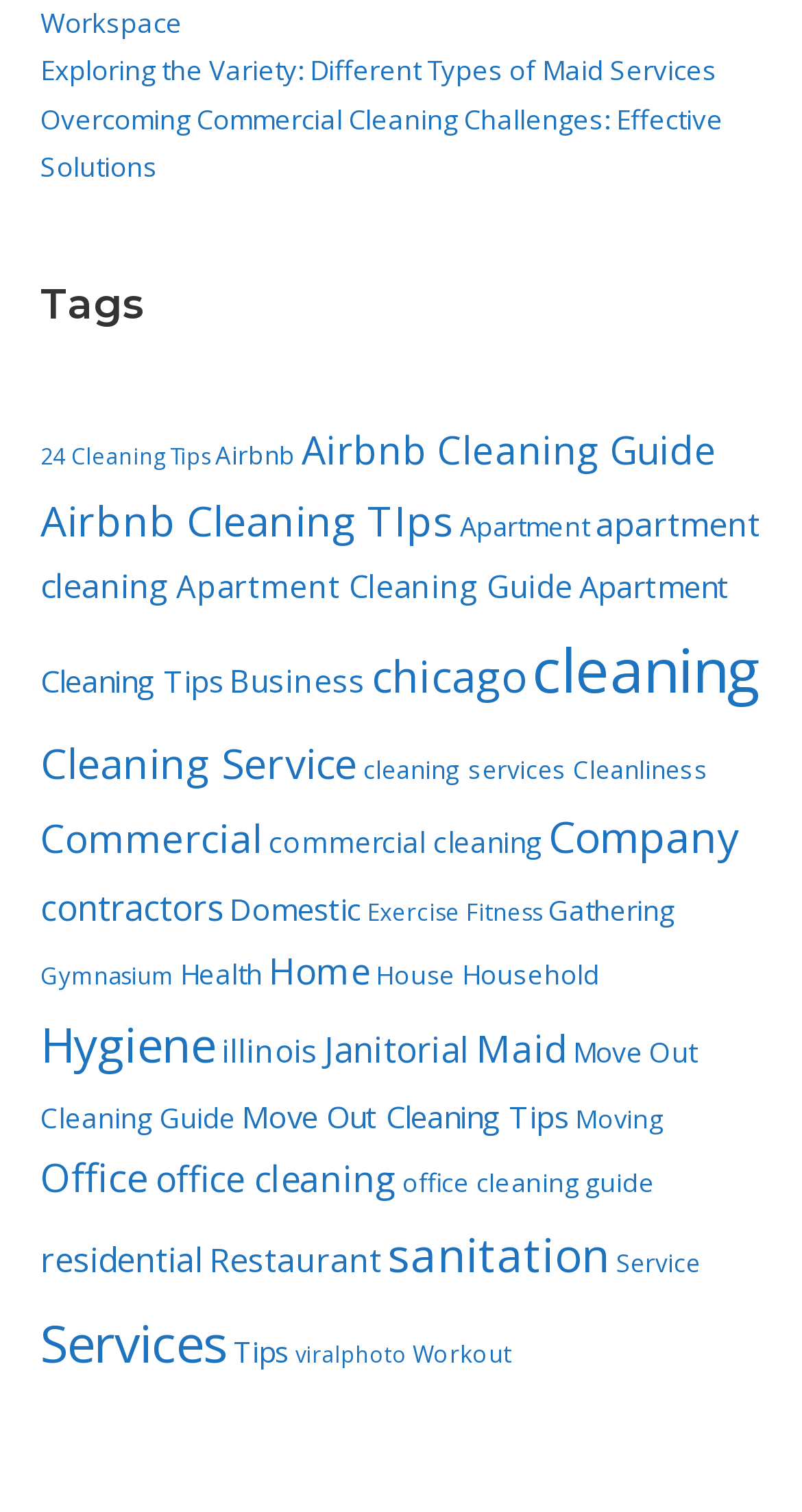How many items are related to 'Airbnb'?
Please provide a comprehensive answer based on the contents of the image.

By examining the links on the webpage, I found three items related to 'Airbnb': 'Airbnb', 'Airbnb Cleaning Guide', and 'Airbnb Cleaning TIps'.